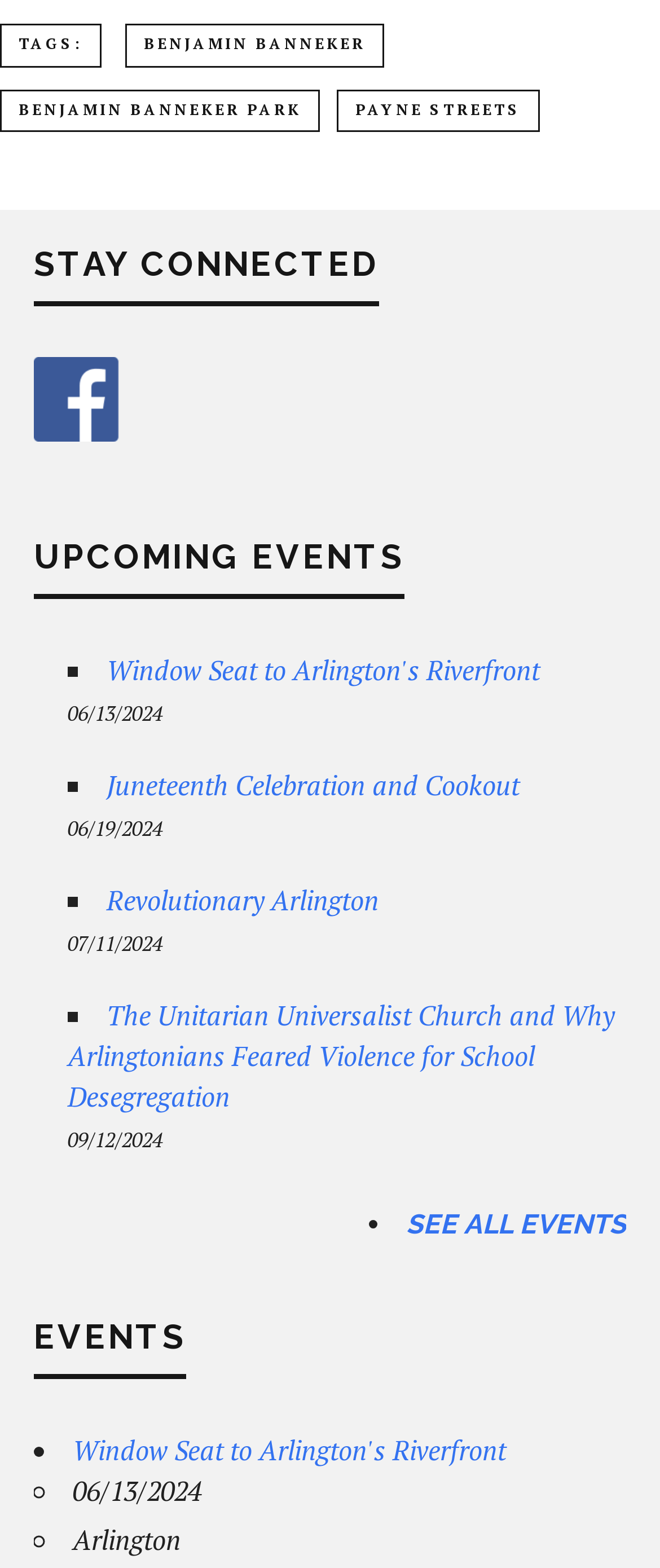Analyze the image and deliver a detailed answer to the question: How many upcoming events are listed?

I counted the number of list items under the 'UPCOMING EVENTS' heading, which are 'Window Seat to Arlington's Riverfront', 'Juneteenth Celebration and Cookout', 'Revolutionary Arlington', and 'The Unitarian Universalist Church and Why Arlingtonians Feared Violence for School Desegregation'.